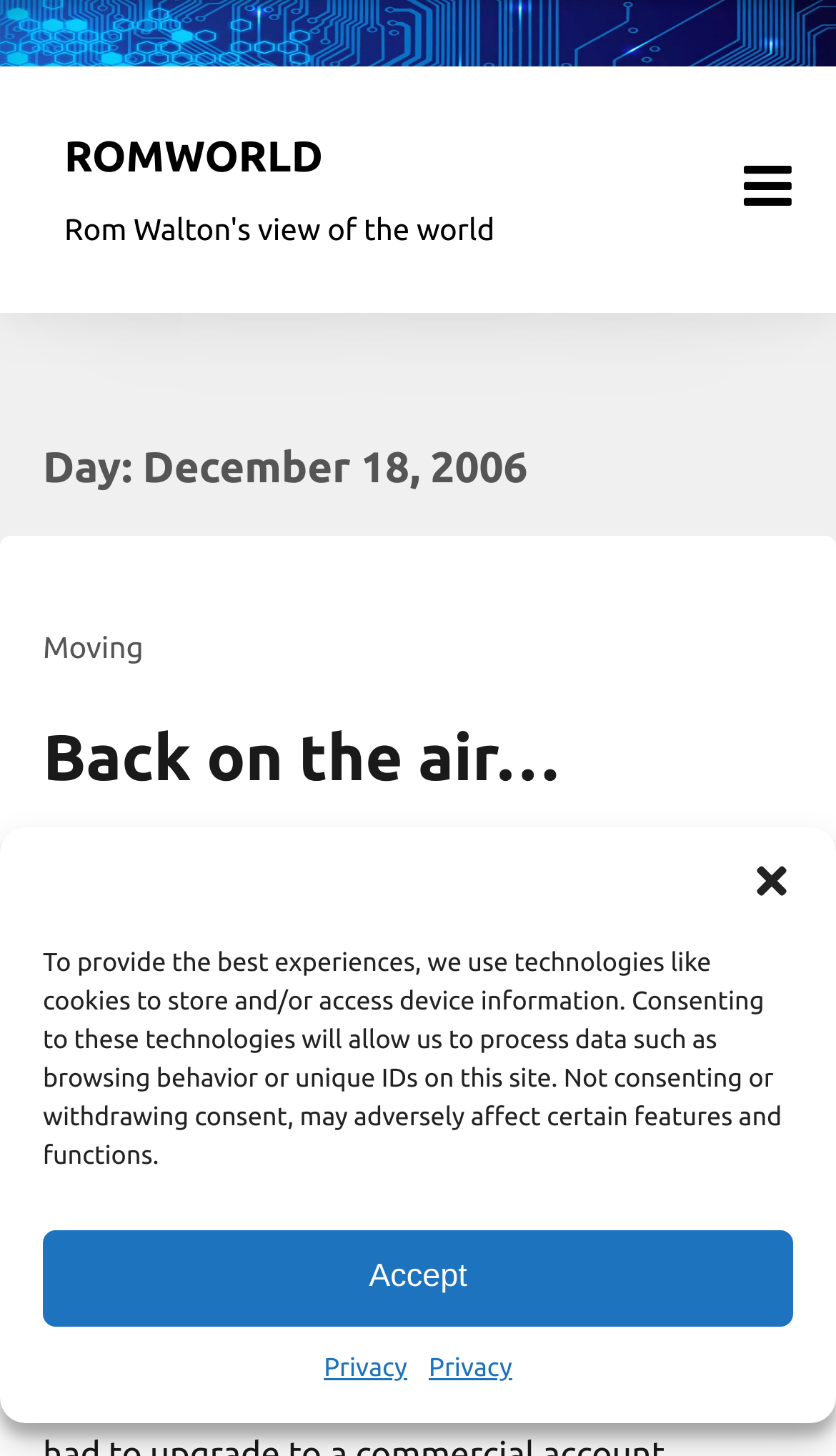Answer the question with a brief word or phrase:
What is the date mentioned on the webpage?

December 18, 2006